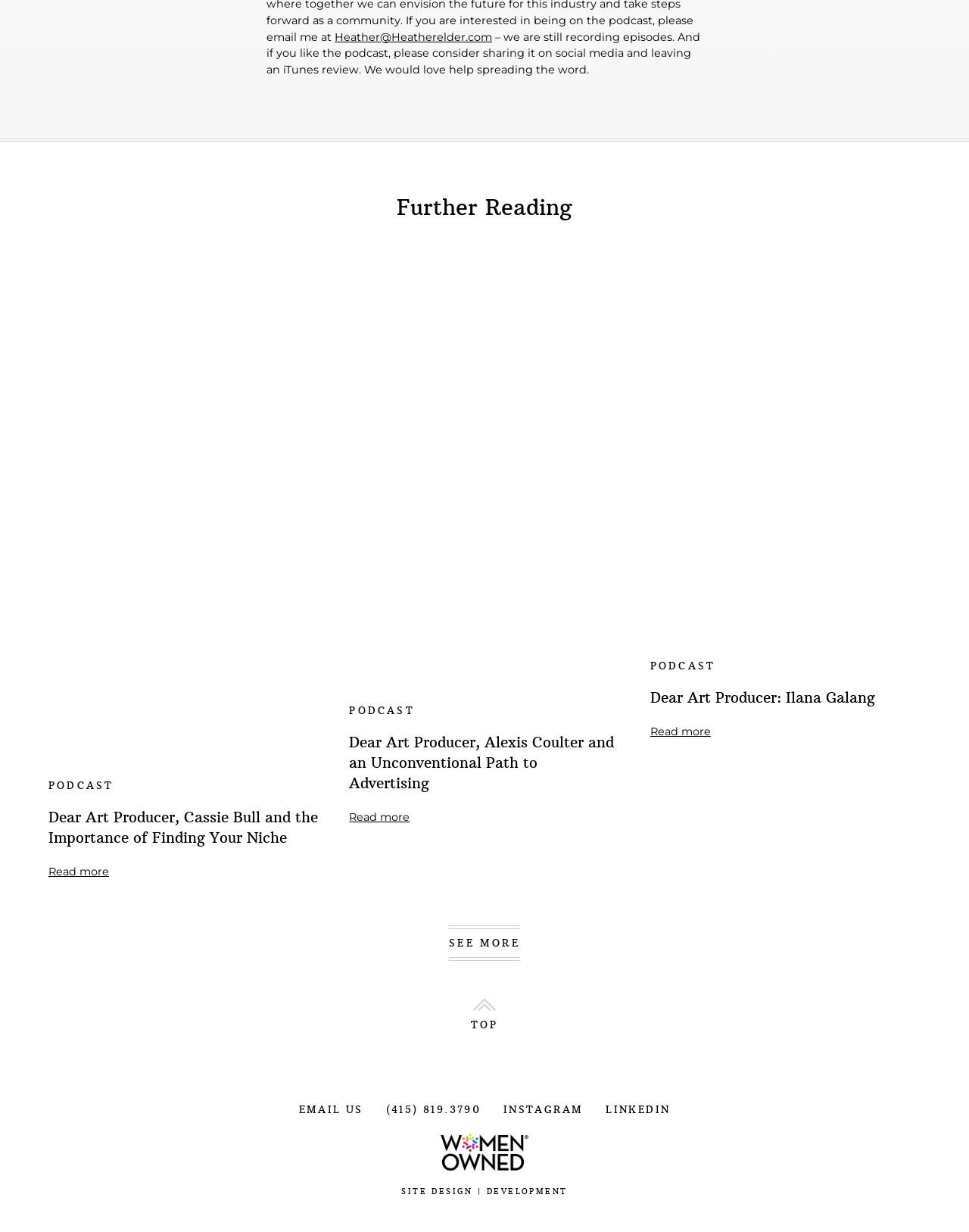Please determine the bounding box coordinates for the element that should be clicked to follow these instructions: "View site design".

[0.446, 0.964, 0.488, 0.972]